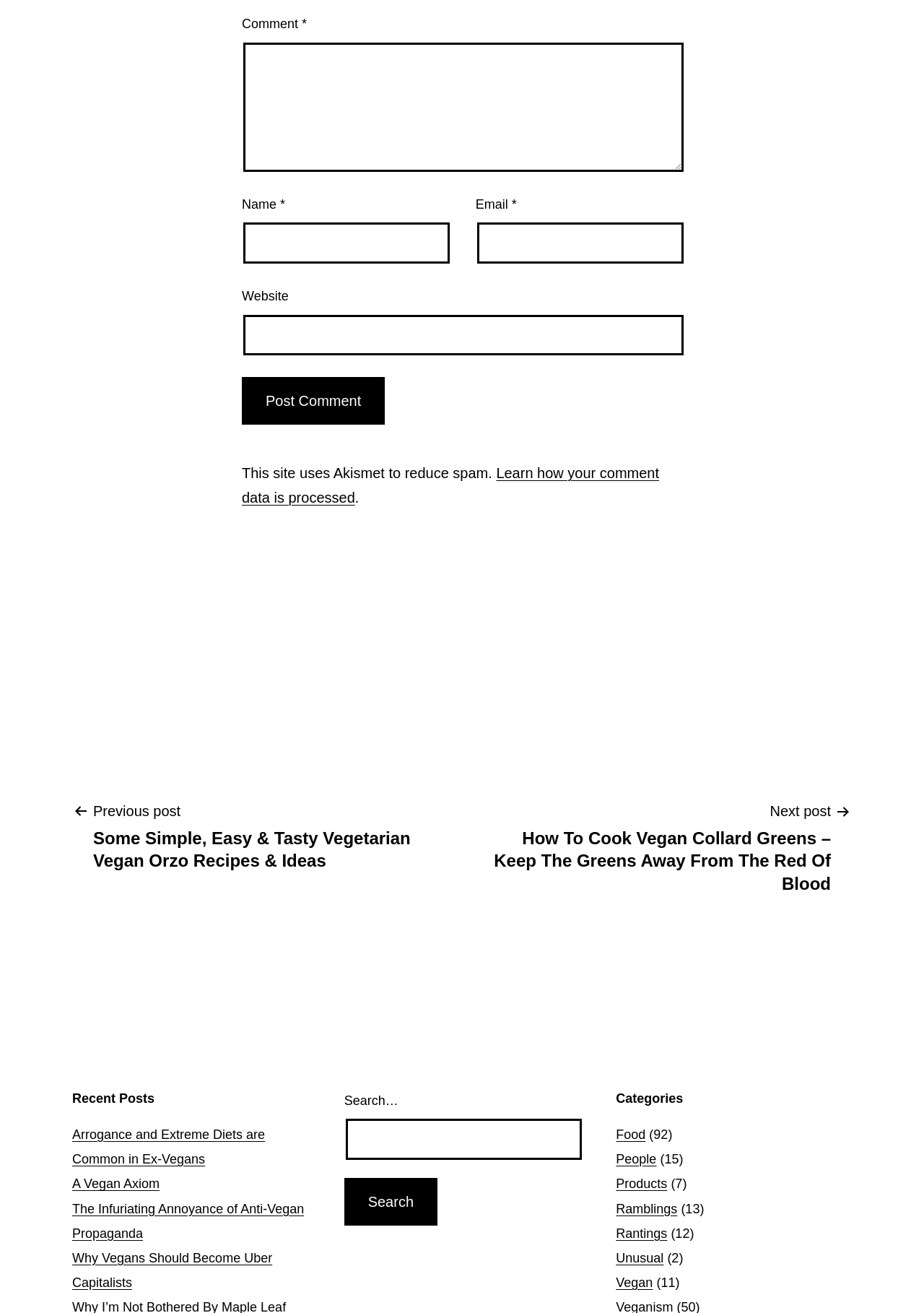What is the purpose of the comment section?
Answer the question with a single word or phrase, referring to the image.

Leave a comment